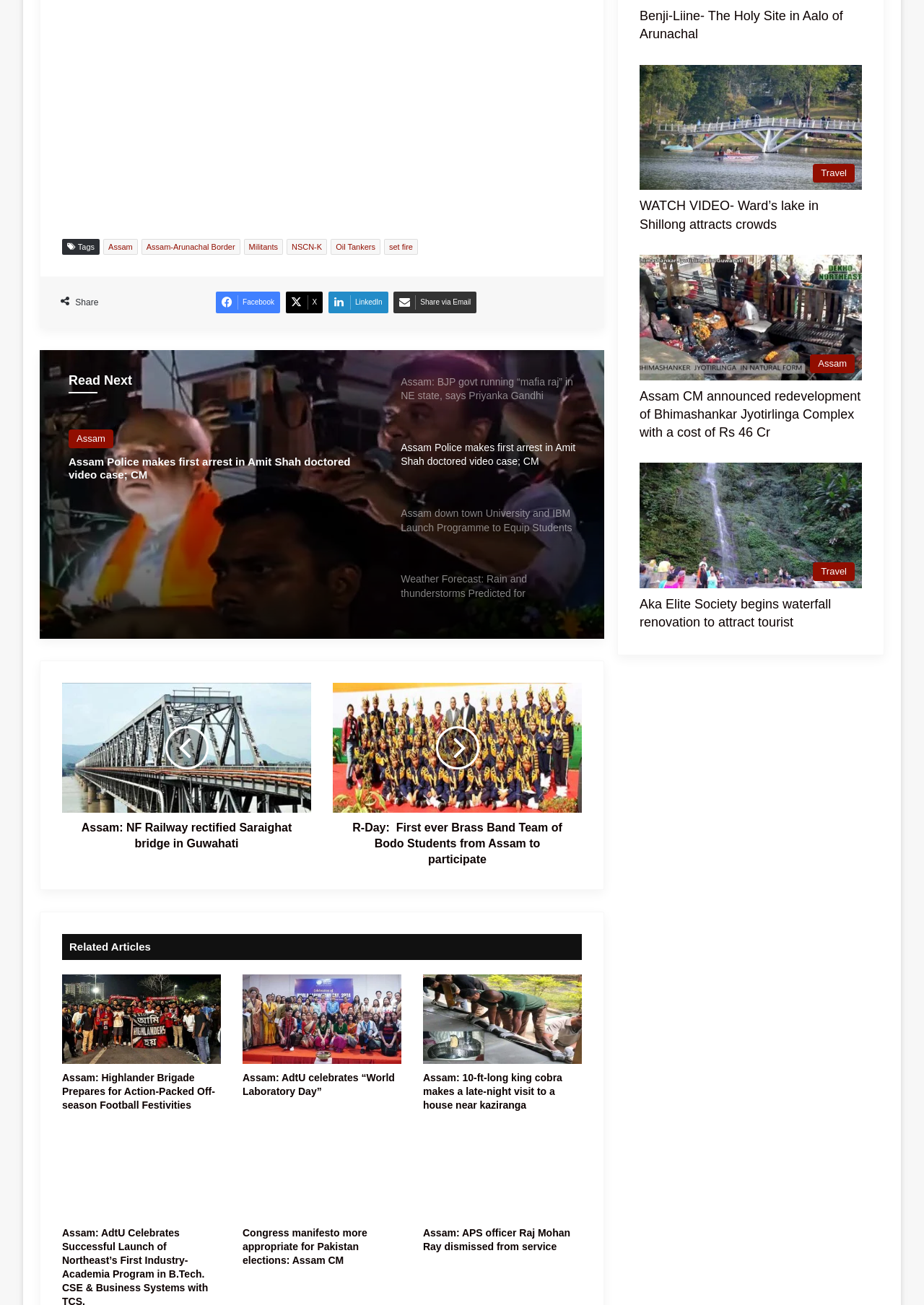Using a single word or phrase, answer the following question: 
What is the purpose of the 'Share' button?

To share the article